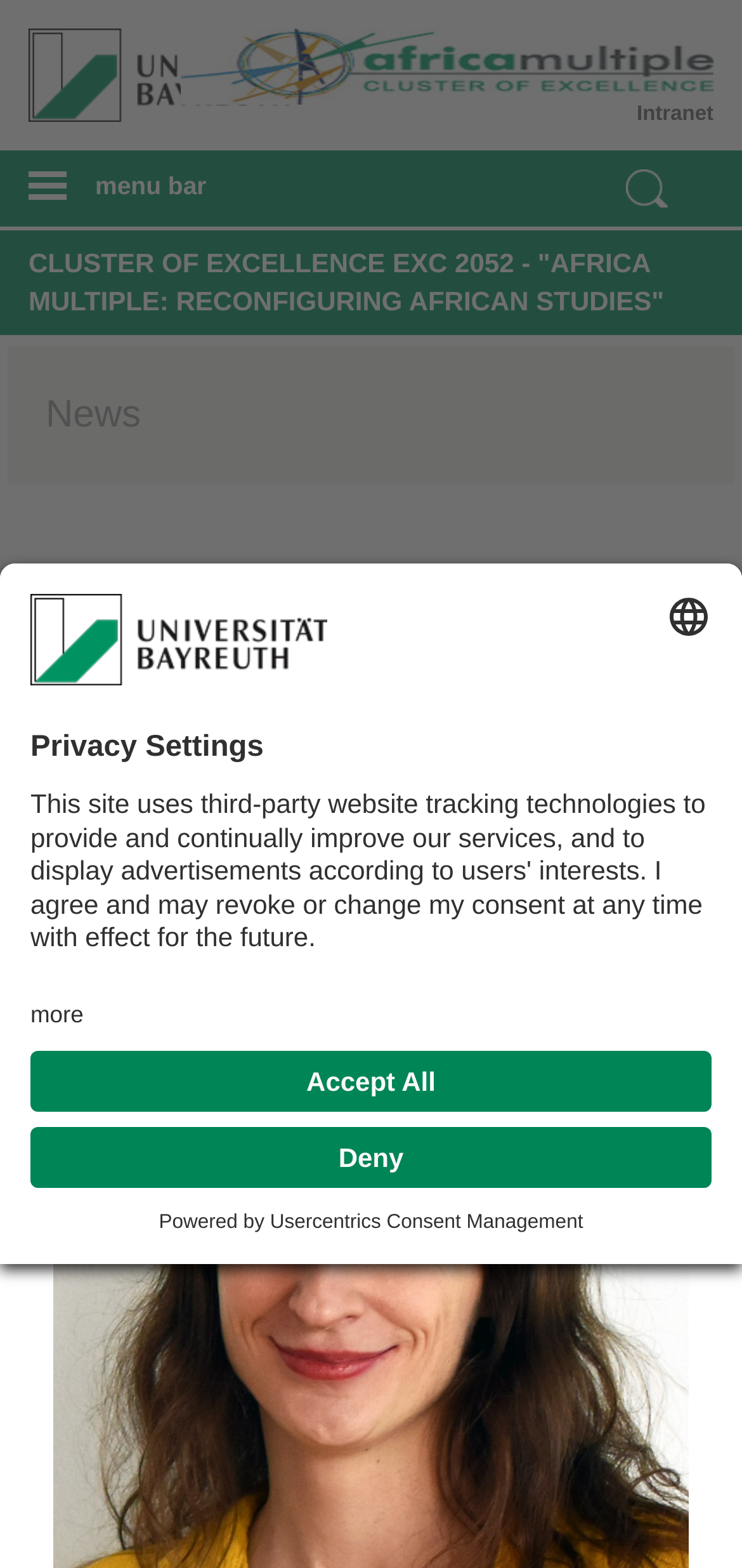Please give a short response to the question using one word or a phrase:
What is the name of the consent management platform?

Usercentrics Consent Management